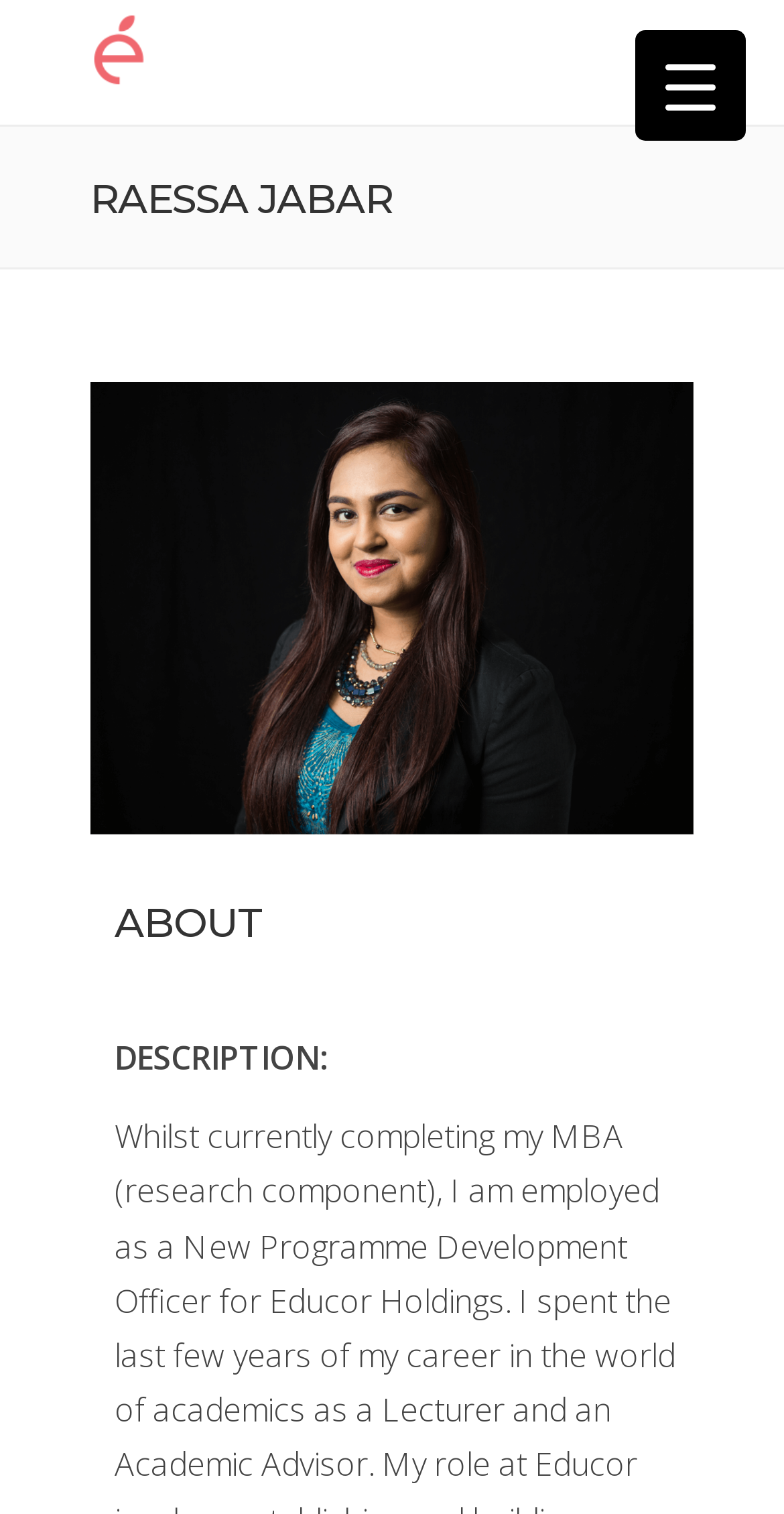What is the relationship between Raessa Jabar and Educor?
Using the picture, provide a one-word or short phrase answer.

Affiliation